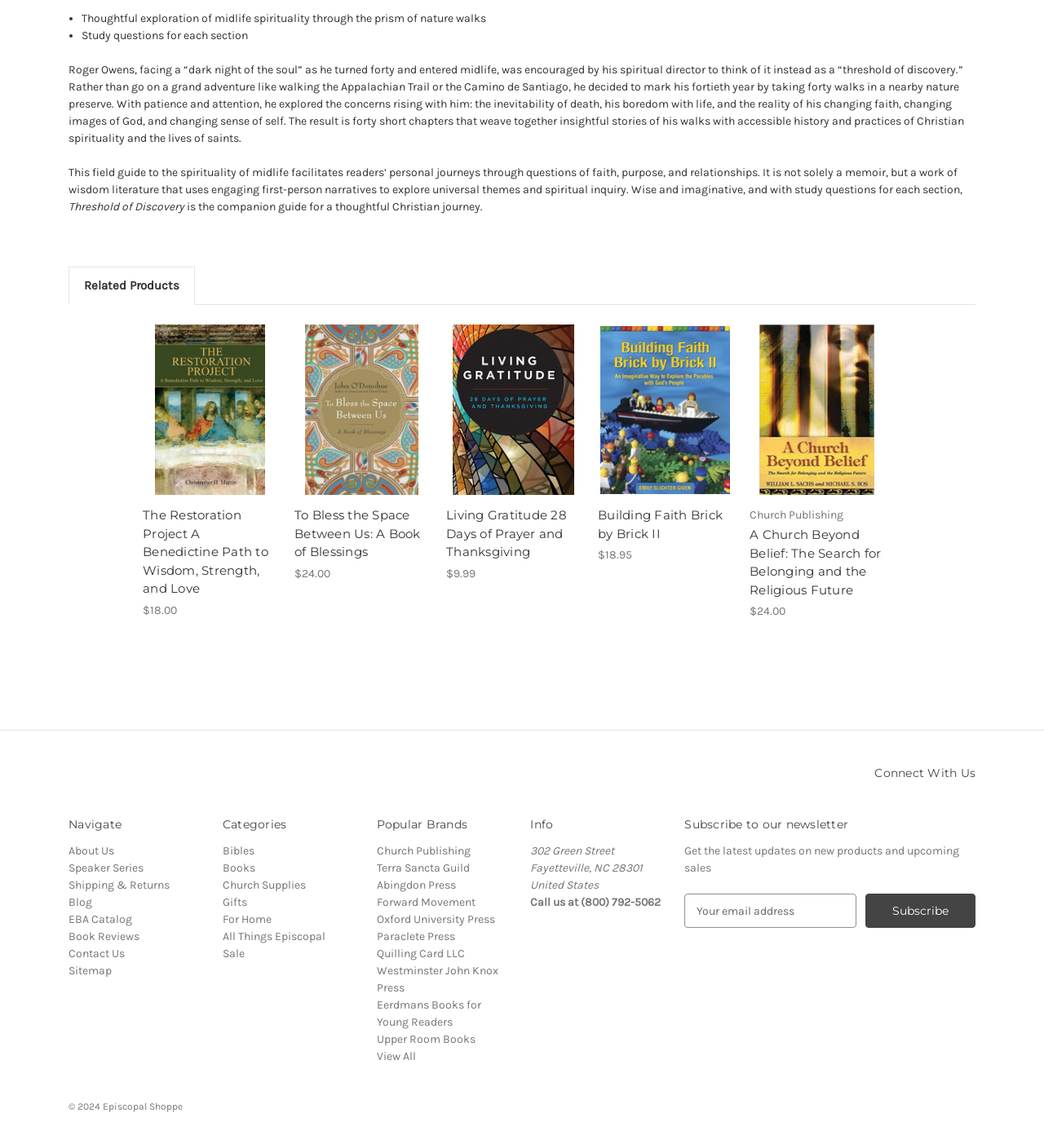How many related products are displayed on this webpage?
Please provide a detailed answer to the question.

There are four article elements that contain information about related products, each with a figure element, a heading element, and links to 'Quick view' and 'Add to Cart'.